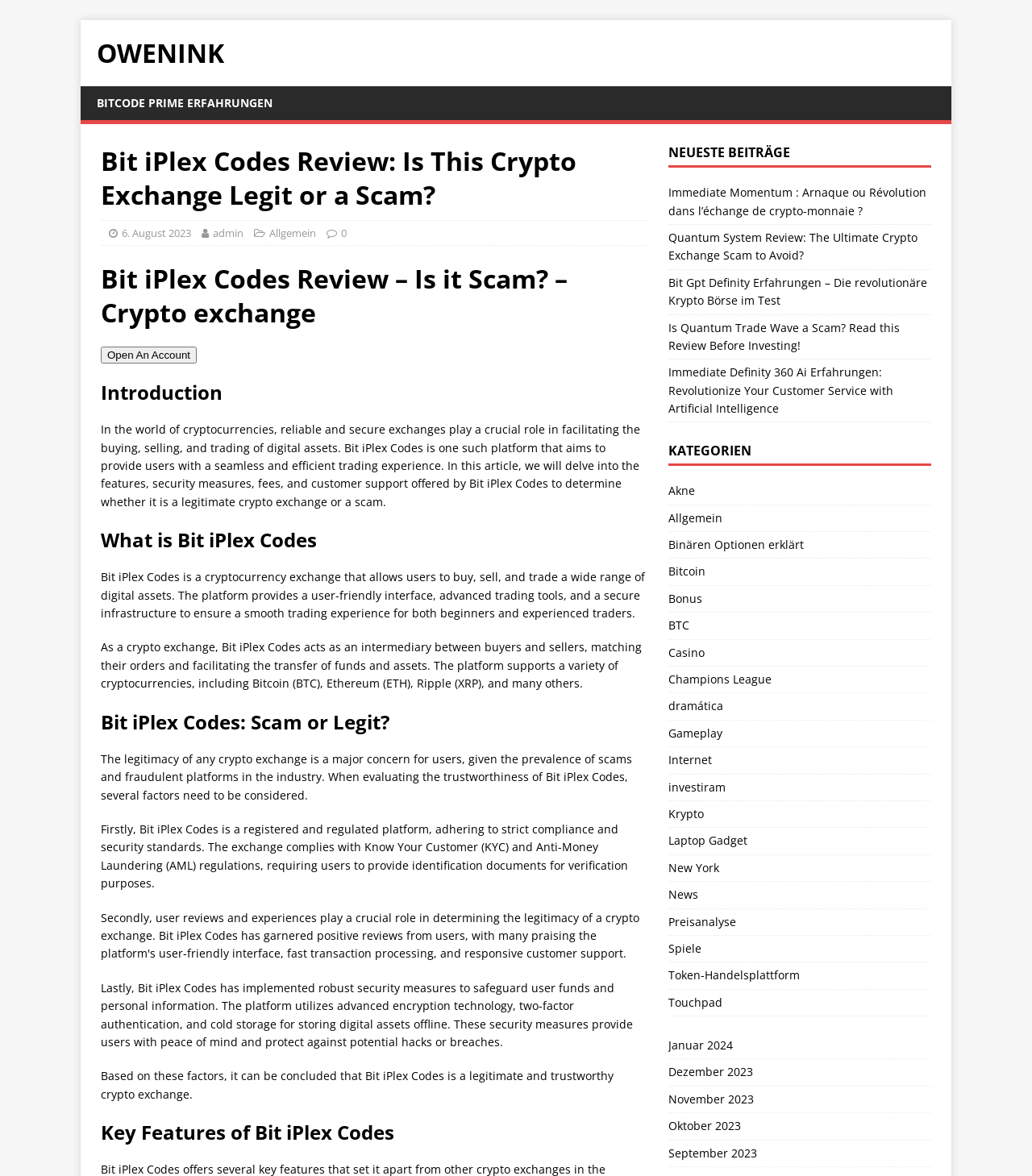Can you find the bounding box coordinates of the area I should click to execute the following instruction: "Read the article about 'Bit iPlex Codes Review'"?

[0.098, 0.123, 0.627, 0.18]